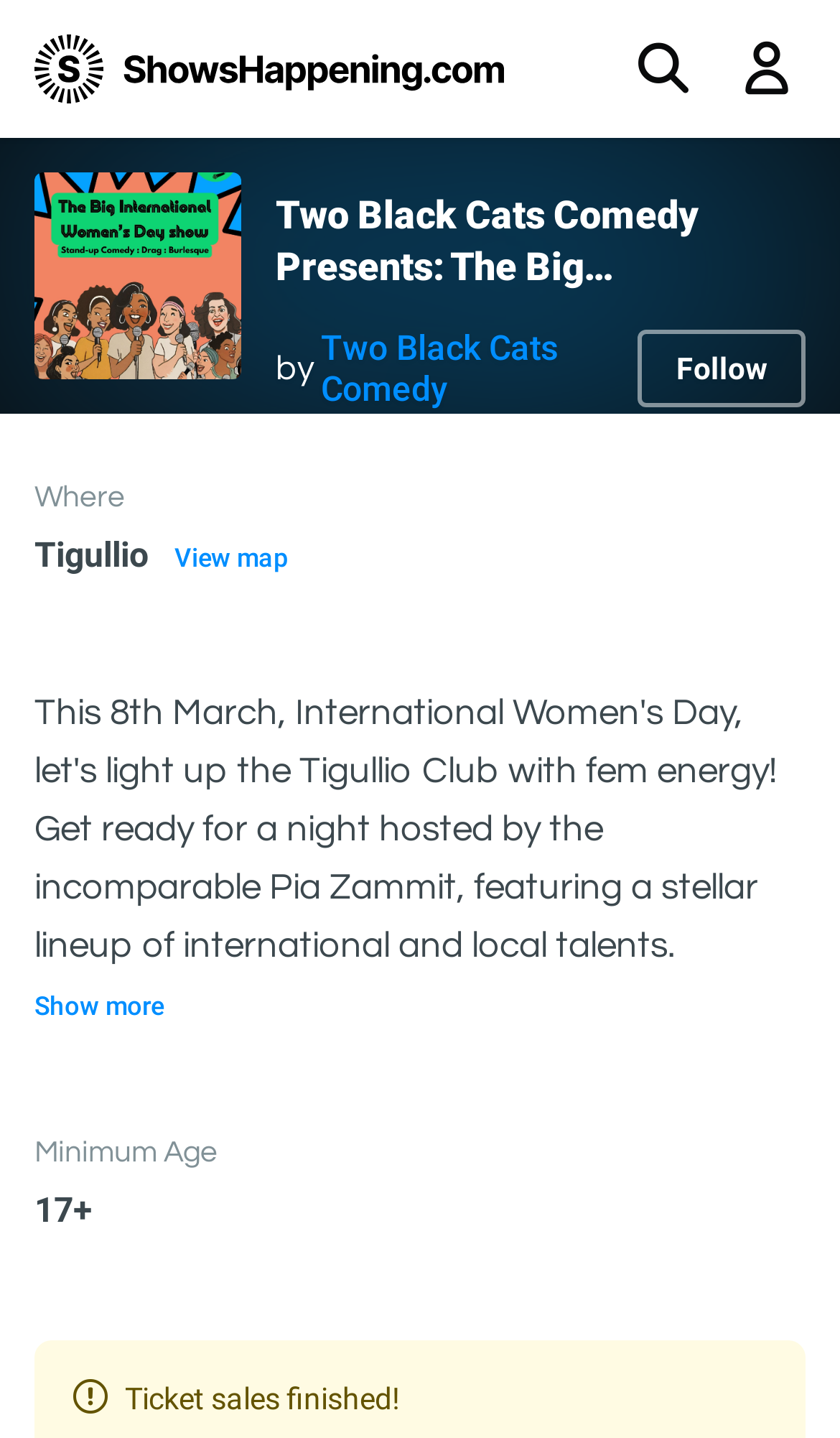Write an exhaustive caption that covers the webpage's main aspects.

The webpage appears to be an event page for "The Big International Women's Day Show" presented by Two Black Cats Comedy. At the top left corner, there is a logo of ShowsHappening, which is an image with a link. On the top right corner, there is a search icon, represented by a magnifying glass symbol.

The main title of the event, "Two Black Cats Comedy Presents: The Big International Women's Day Show", is prominently displayed in the middle of the top section, with the name of the presenter "Two Black Cats Comedy" written in smaller text below it. There is also a "Follow" link next to the presenter's name.

Below the title, there is a section with details about the event. The venue, "Tigullio", is mentioned, along with a "View map" link. There is also a "Show more" link, which suggests that there may be additional information about the event that can be revealed.

Further down, there is a section with event details, including a "Minimum Age" requirement of 17+. At the very bottom of the page, there is a notice that "Ticket sales finished!", indicating that tickets are no longer available for the event.